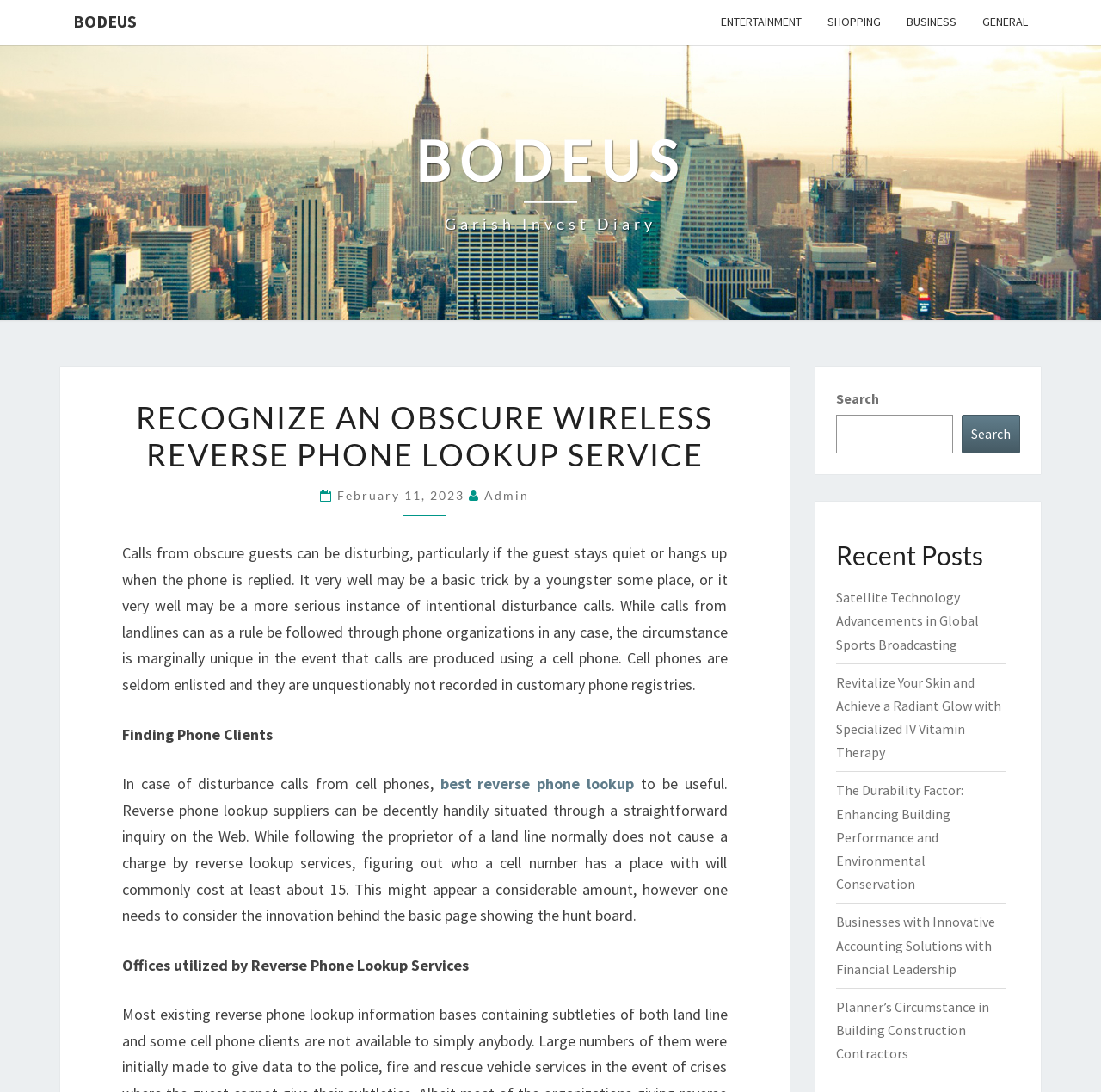Please identify the bounding box coordinates of the region to click in order to complete the given instruction: "Learn about Satellite Technology Advancements in Global Sports Broadcasting". The coordinates should be four float numbers between 0 and 1, i.e., [left, top, right, bottom].

[0.759, 0.539, 0.889, 0.598]